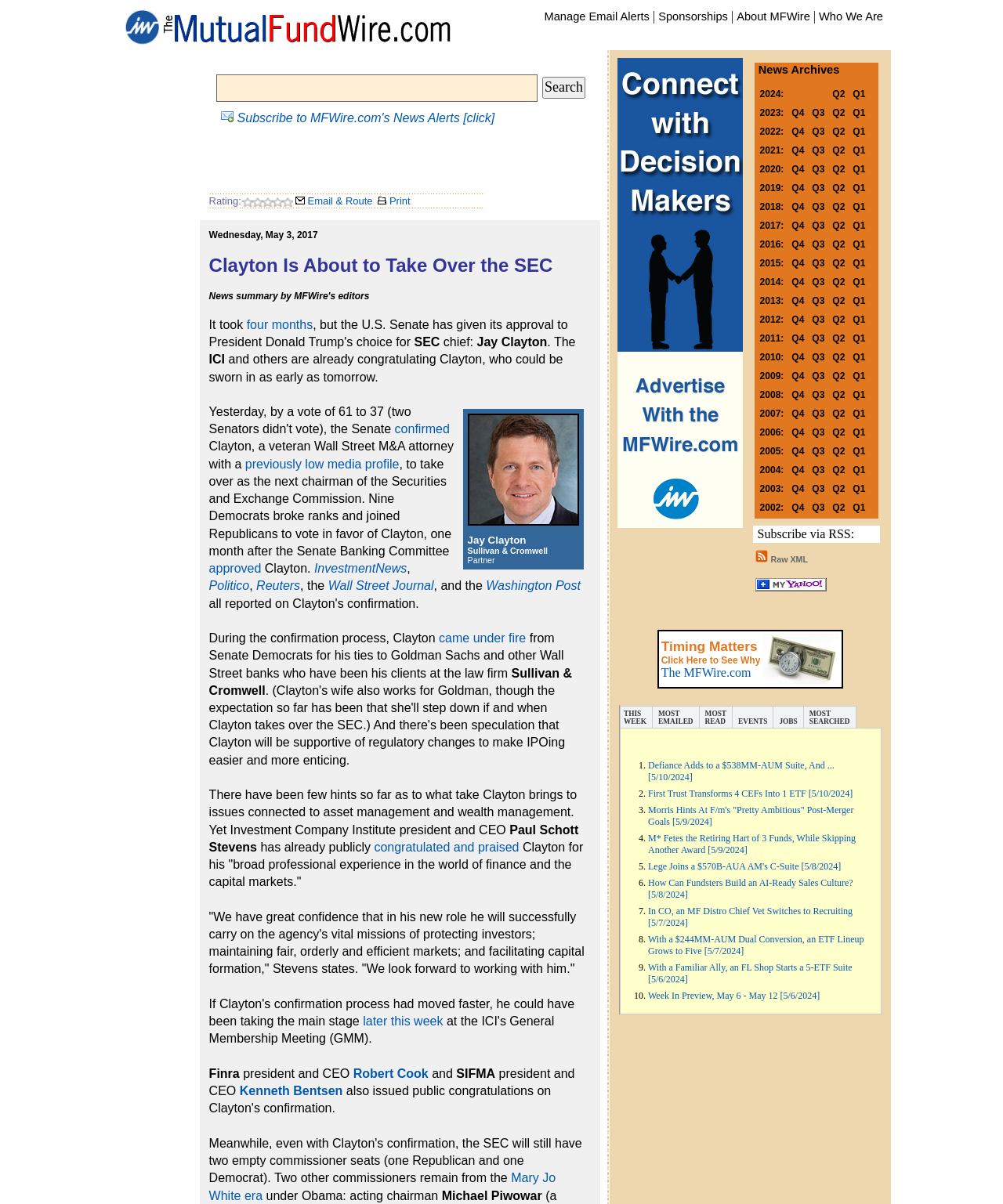Please give a one-word or short phrase response to the following question: 
What is the purpose of the search box?

To search the website